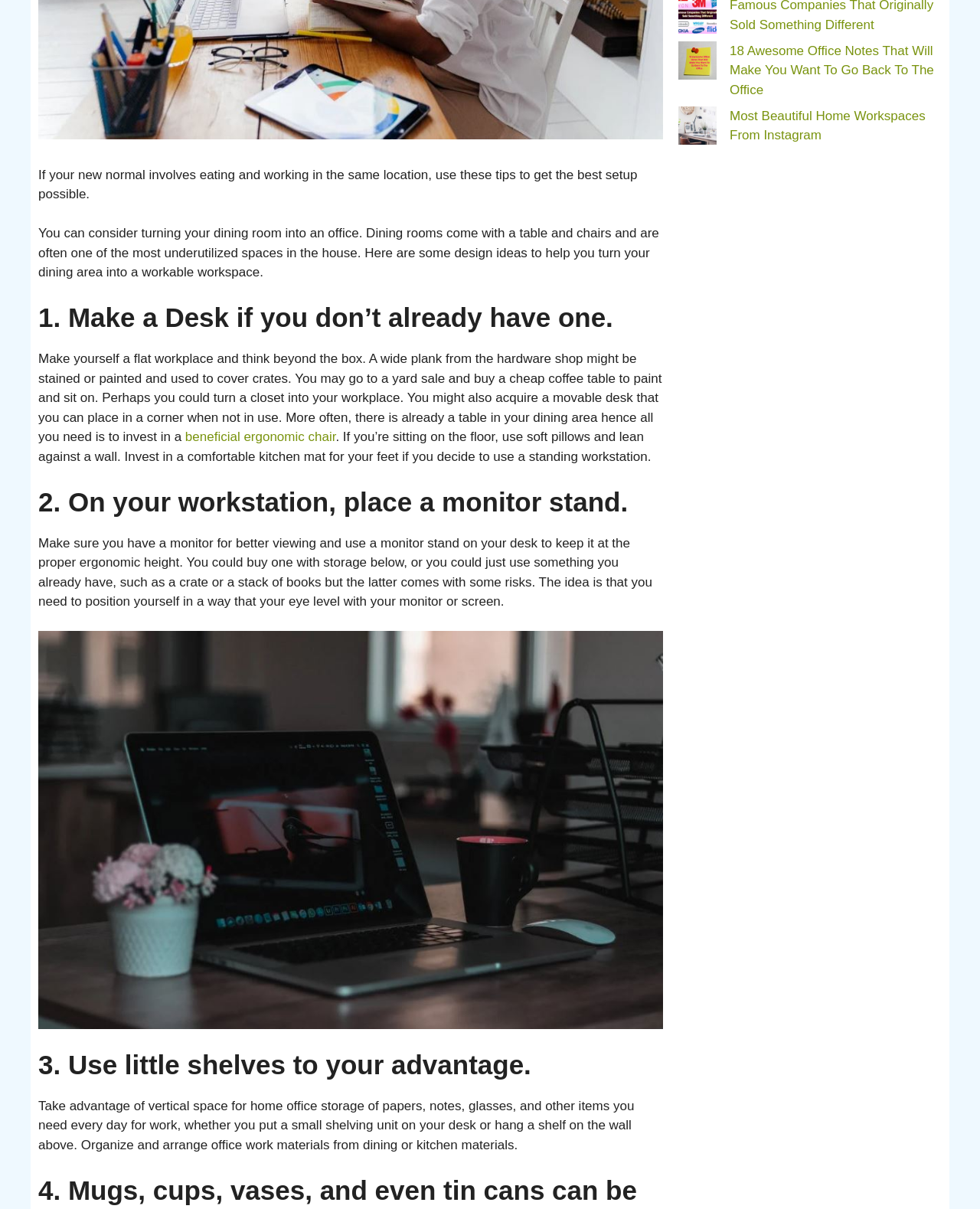Bounding box coordinates should be in the format (top-left x, top-left y, bottom-right x, bottom-right y) and all values should be floating point numbers between 0 and 1. Determine the bounding box coordinate for the UI element described as: beneficial ergonomic chair

[0.189, 0.356, 0.343, 0.368]